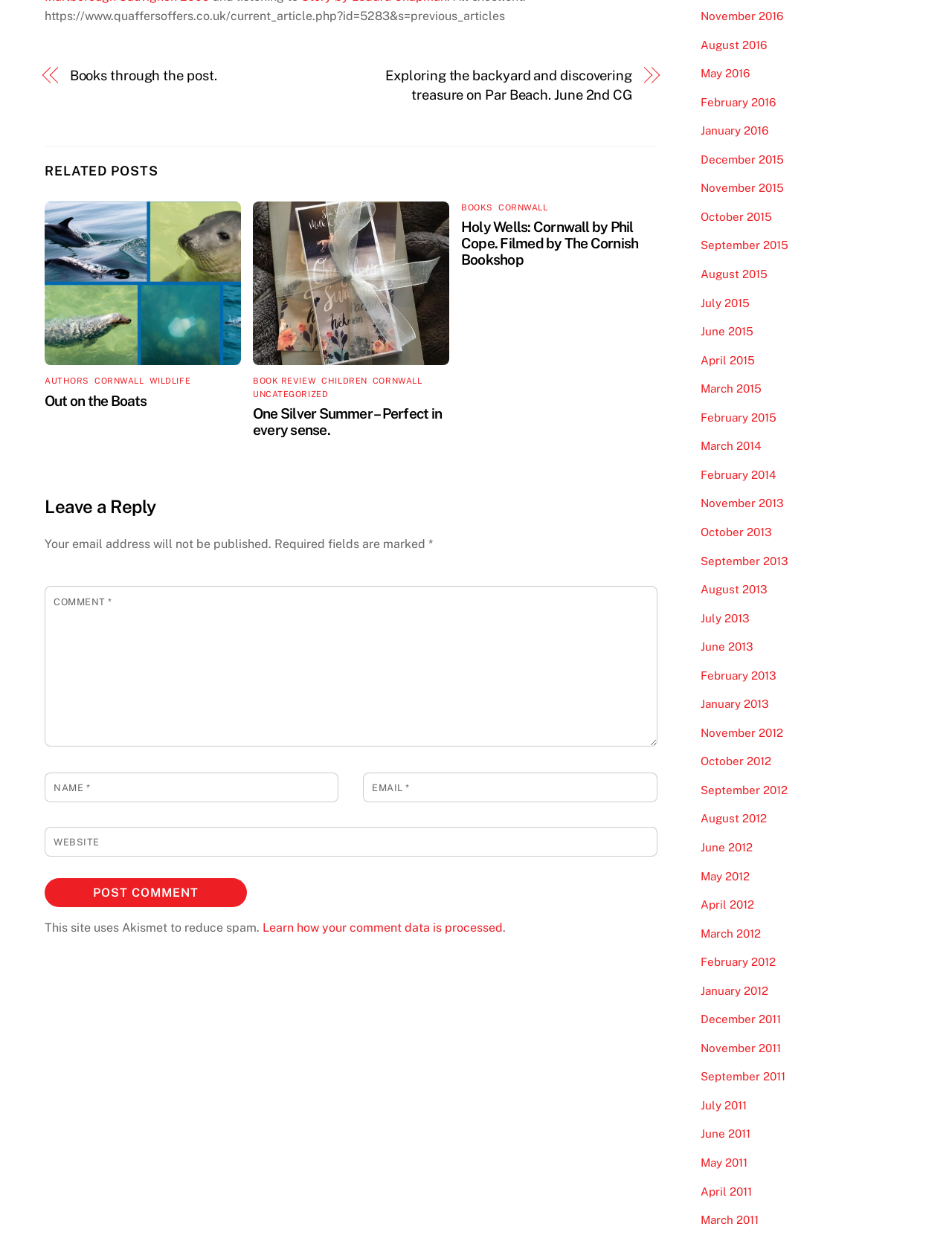Please specify the bounding box coordinates of the element that should be clicked to execute the given instruction: 'Leave a comment'. Ensure the coordinates are four float numbers between 0 and 1, expressed as [left, top, right, bottom].

[0.047, 0.472, 0.69, 0.602]